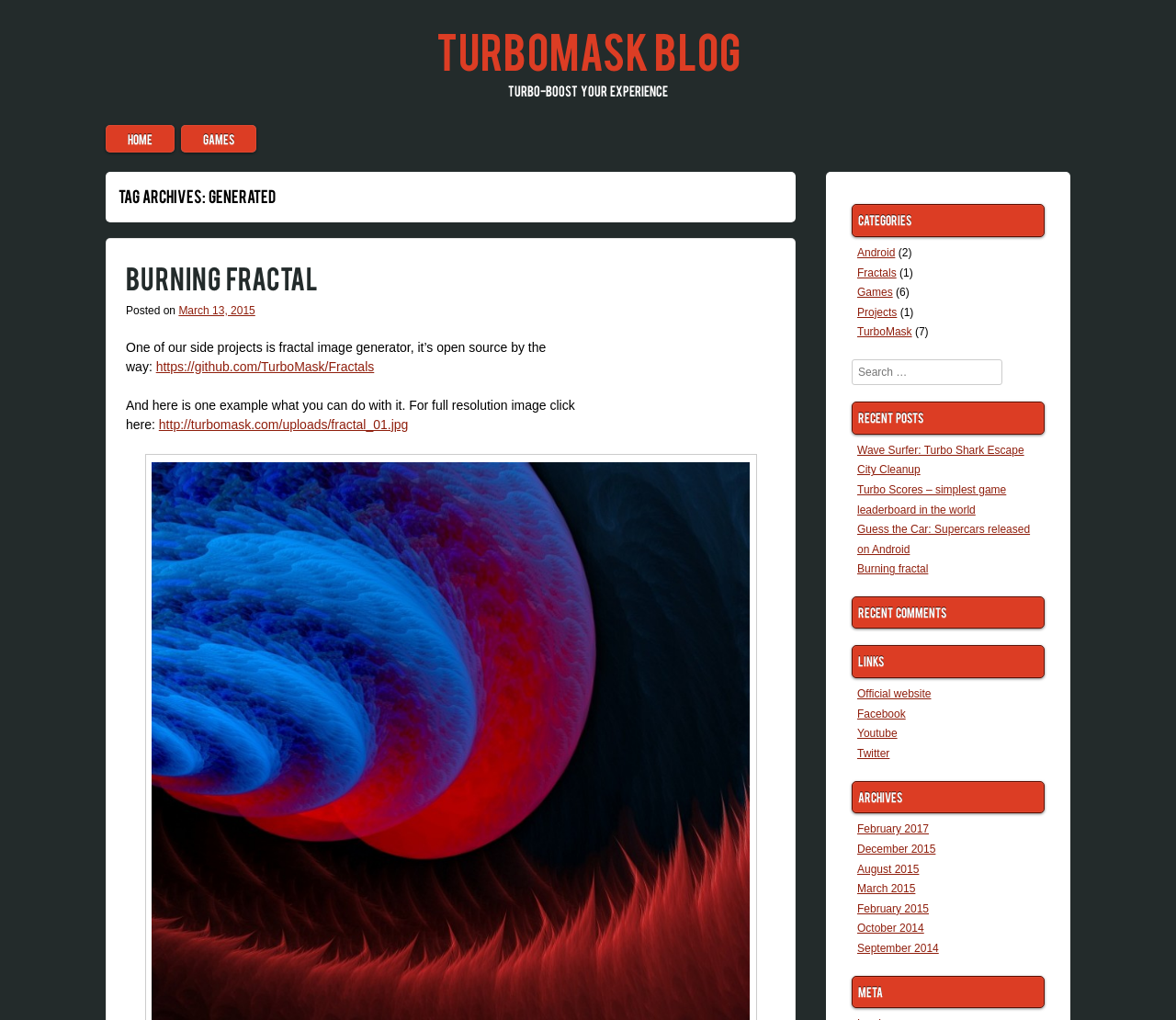Carefully examine the image and provide an in-depth answer to the question: How many recent posts are listed on the page?

The number of recent posts can be found by counting the links in the 'Recent Posts' section, which lists 5 posts: 'Wave Surfer: Turbo Shark Escape', 'City Cleanup', 'Turbo Scores – simplest game leaderboard in the world', 'Guess the Car: Supercars released on Android', and 'Burning fractal'.